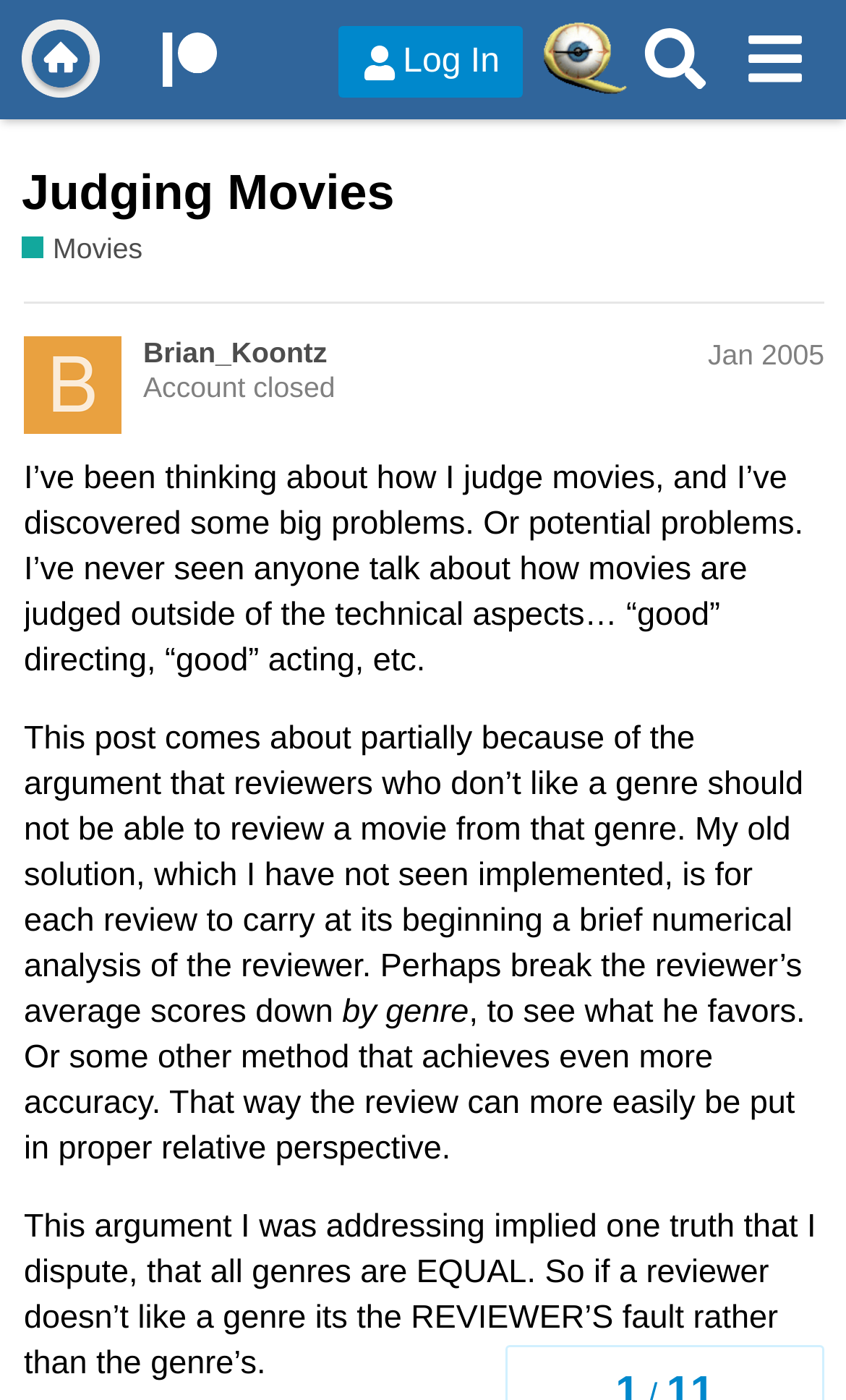Find the bounding box of the UI element described as follows: "aria-label="Search" title="Search"".

[0.741, 0.007, 0.857, 0.078]